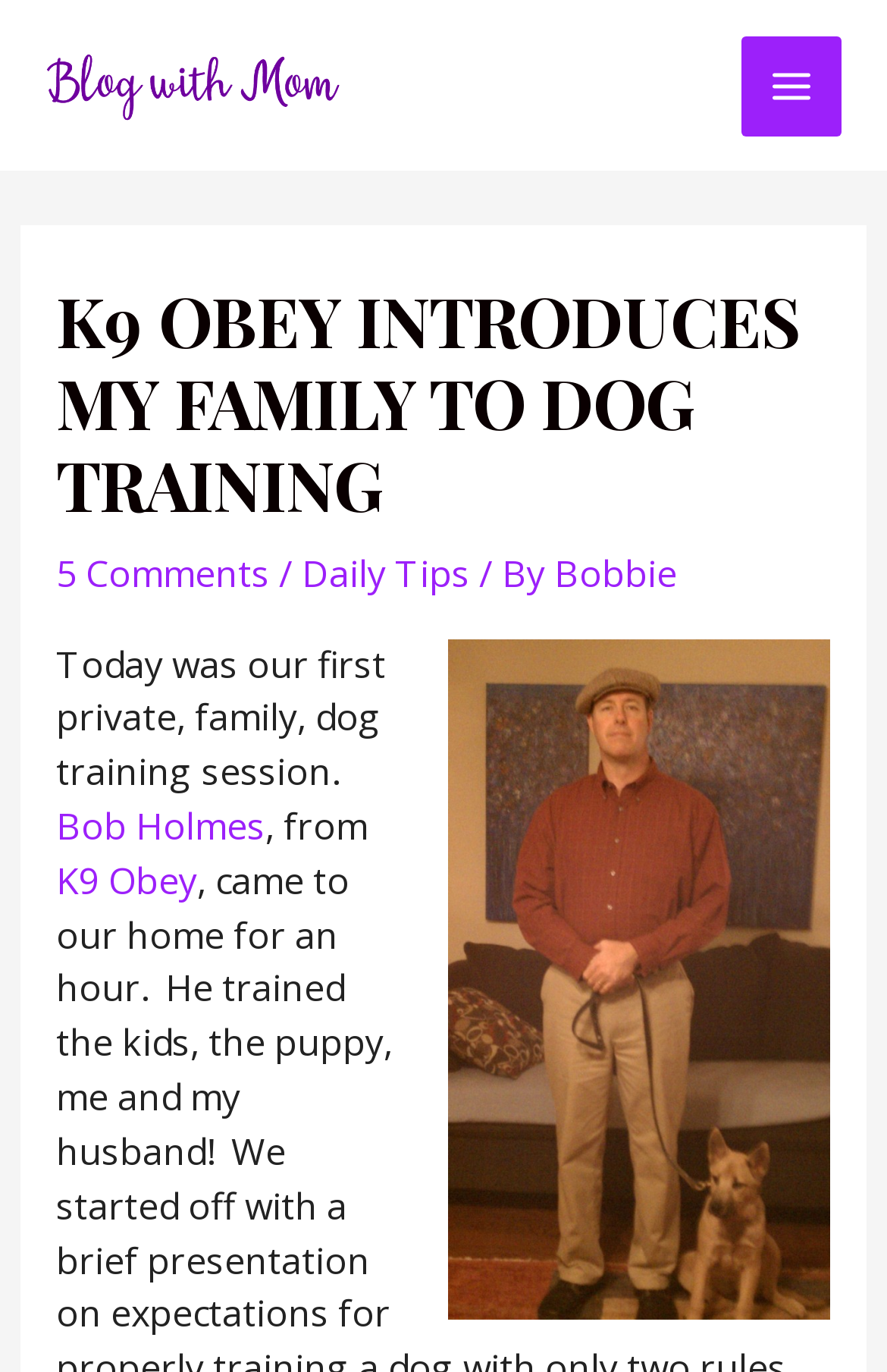What is the name of the dog trainer?
Using the visual information from the image, give a one-word or short-phrase answer.

Bob Holmes